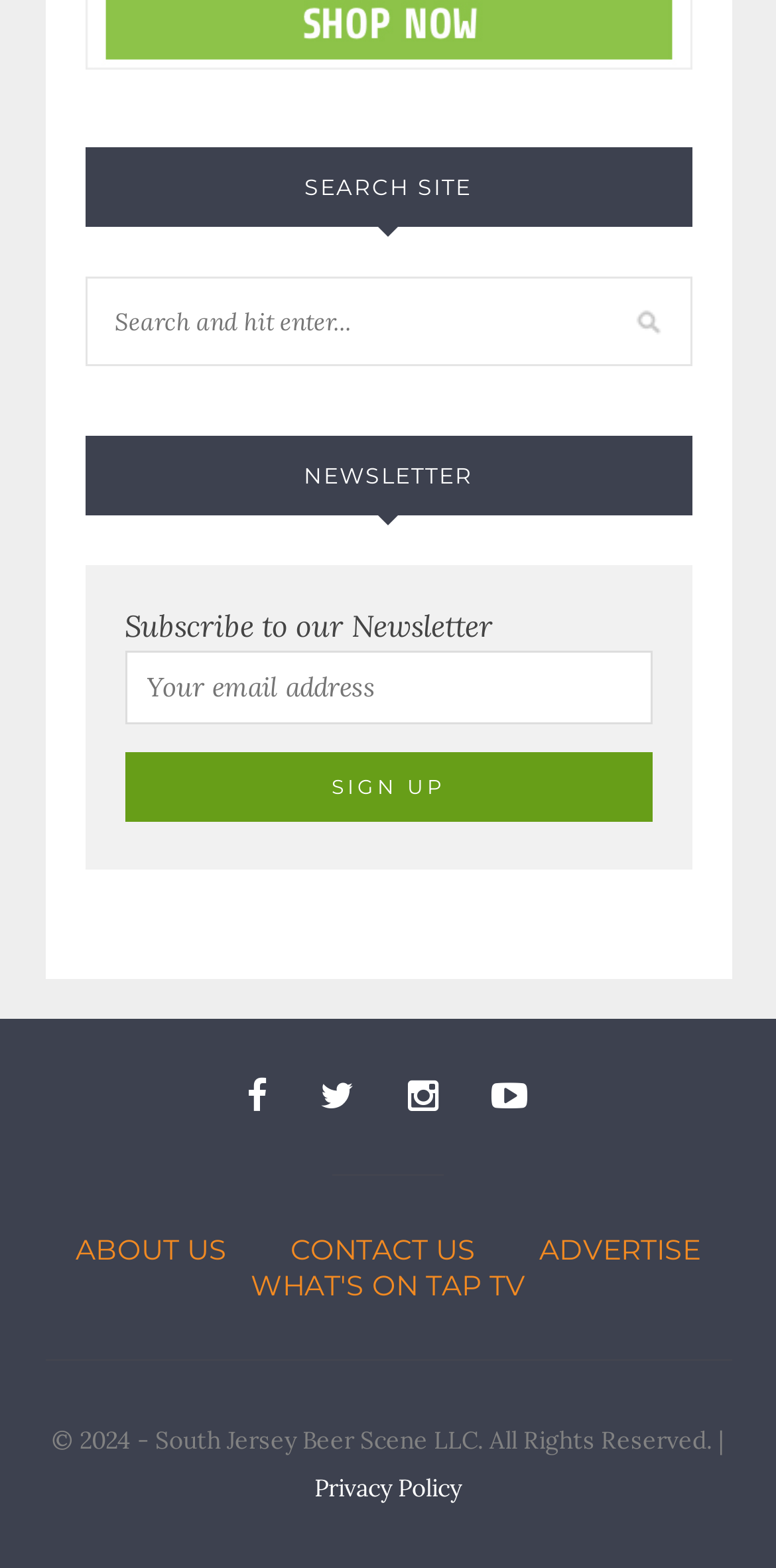Indicate the bounding box coordinates of the element that needs to be clicked to satisfy the following instruction: "Subscribe to the newsletter". The coordinates should be four float numbers between 0 and 1, i.e., [left, top, right, bottom].

[0.16, 0.414, 0.84, 0.461]